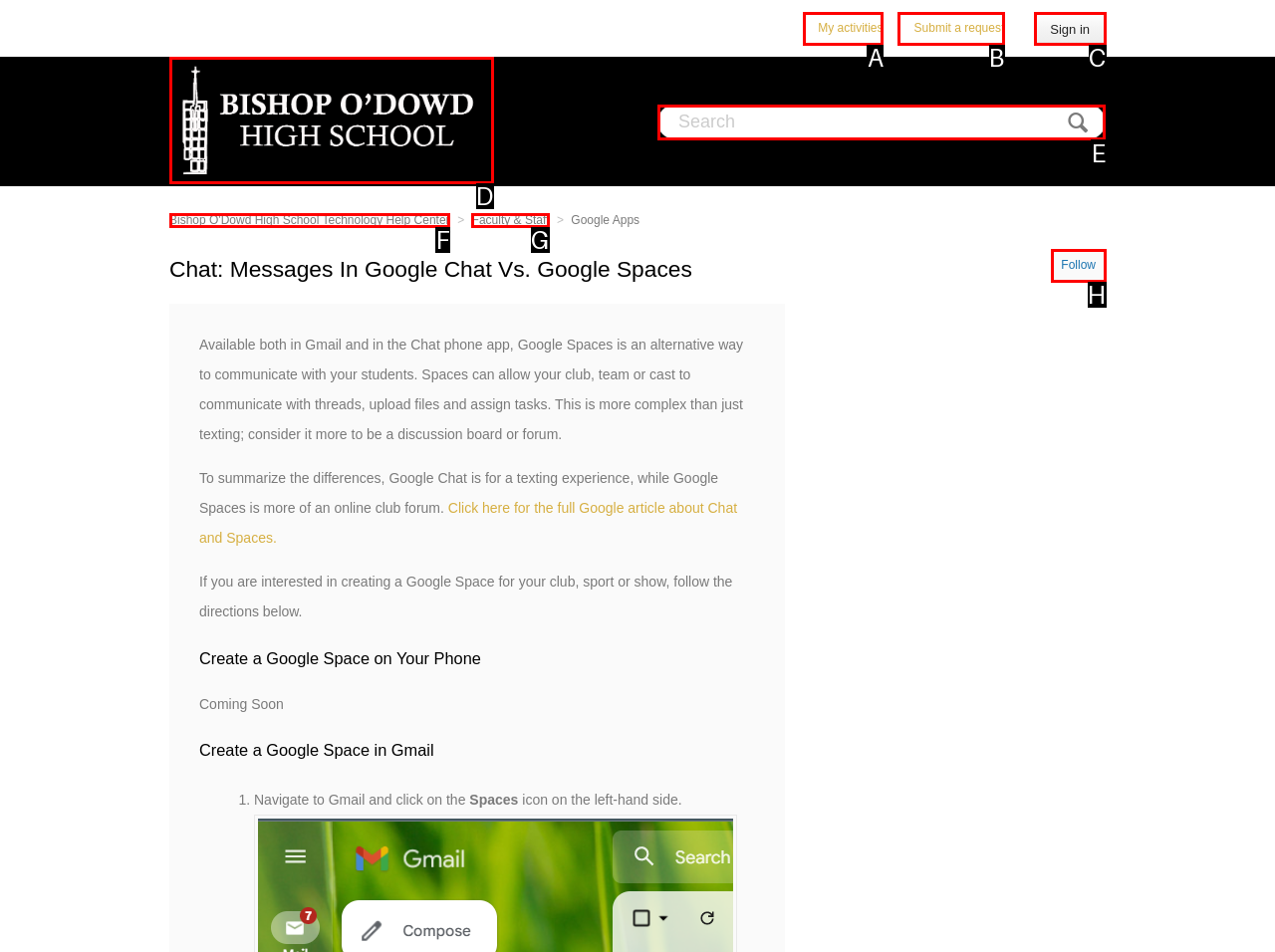Choose the HTML element that should be clicked to accomplish the task: Search. Answer with the letter of the chosen option.

E